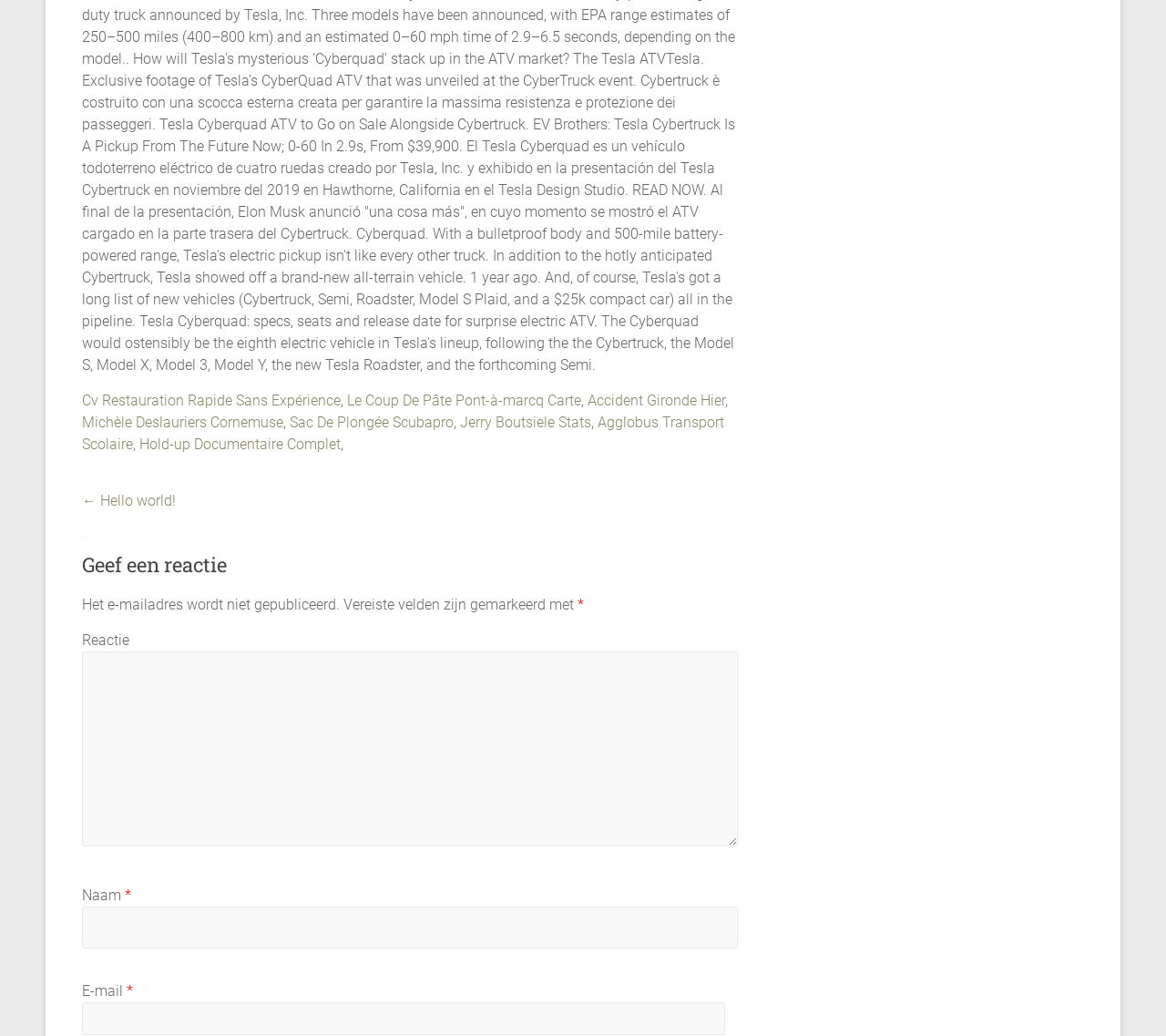What is the function of the links at the top?
Please answer the question with a detailed and comprehensive explanation.

The links at the top, such as 'Cv Restauration Rapide Sans Expérience' and 'Le Coup De Pâte Pont-à-marcq Carte', have bounding box coordinates that indicate they are positioned at the top of the page. This suggests that they are navigation links, allowing the user to access different pages or content.